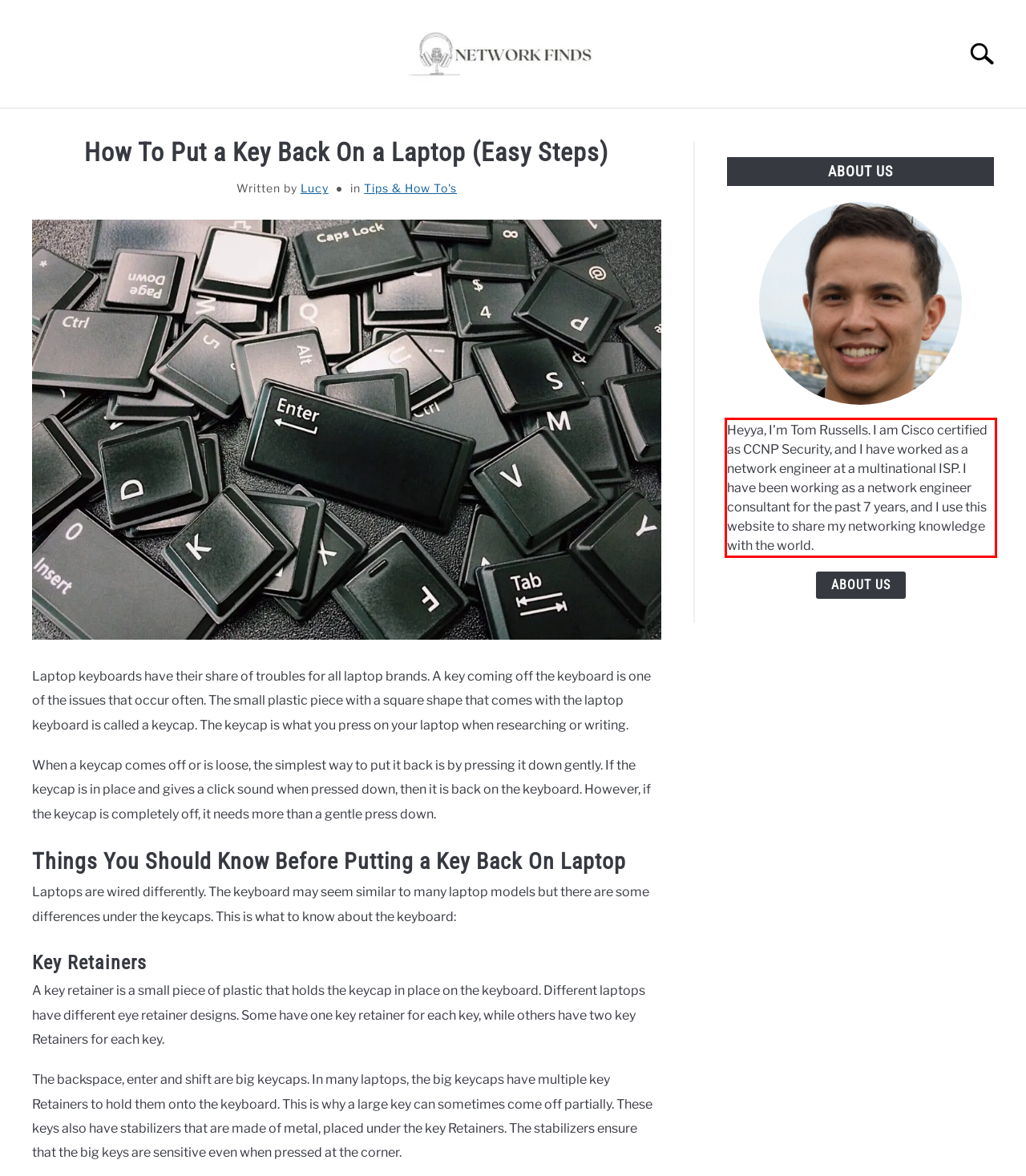Using the webpage screenshot, recognize and capture the text within the red bounding box.

Heyya, I'm Tom Russells. I am Cisco certified as CCNP Security, and I have worked as a network engineer at a multinational ISP. I have been working as a network engineer consultant for the past 7 years, and I use this website to share my networking knowledge with the world.